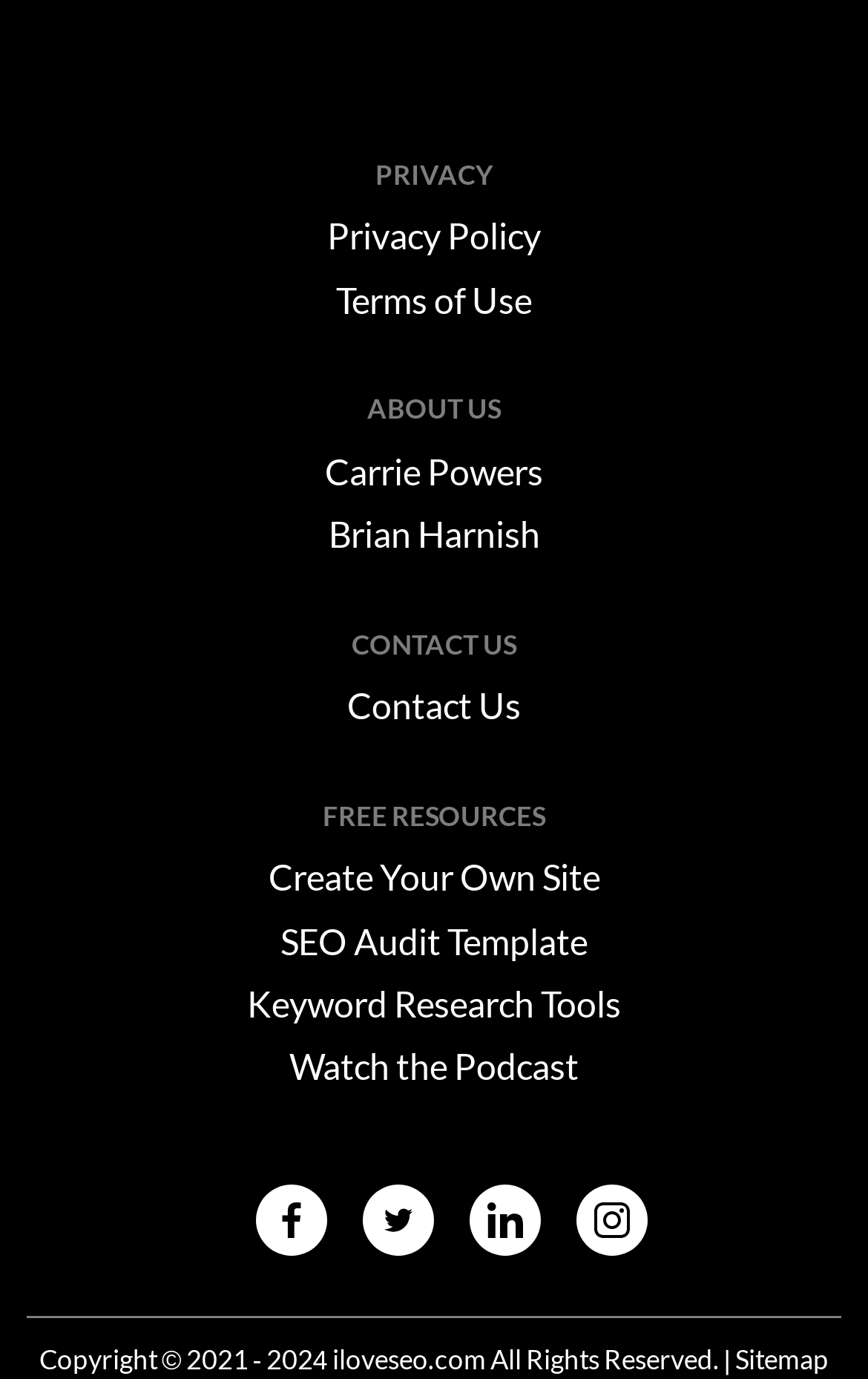Locate the bounding box coordinates of the clickable region to complete the following instruction: "Watch the Podcast."

[0.333, 0.758, 0.667, 0.788]